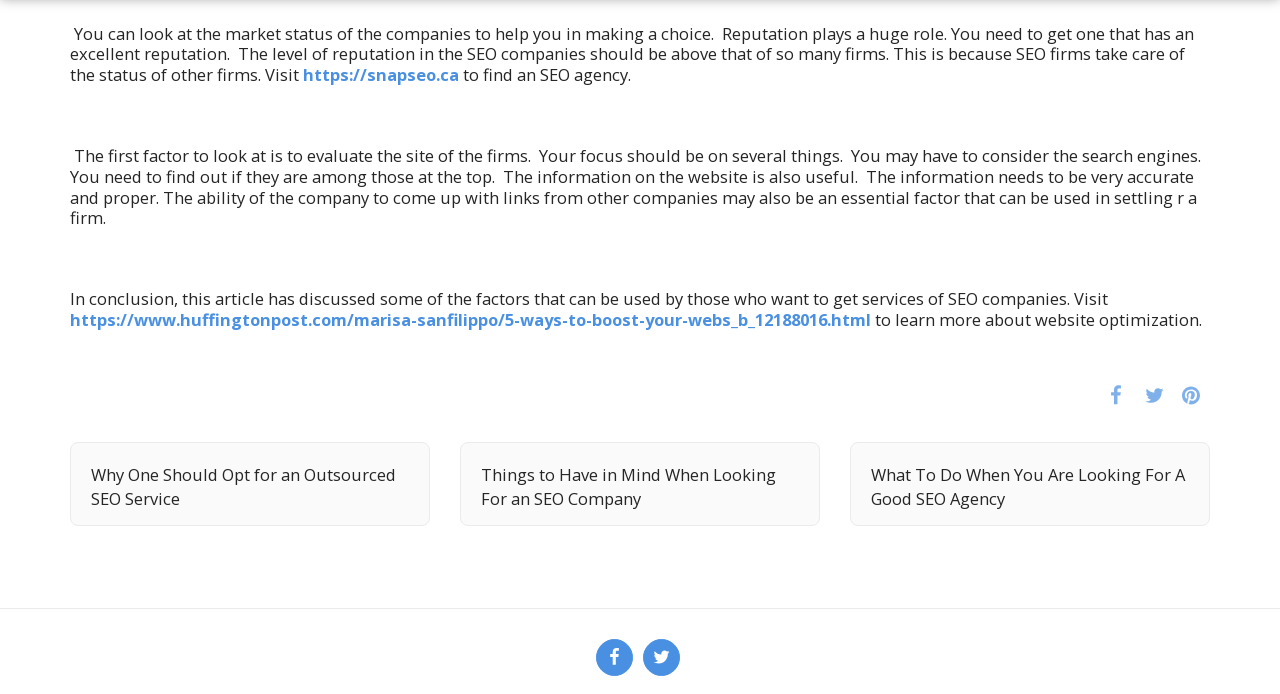Please provide a comprehensive answer to the question based on the screenshot: What is the role of reputation in choosing an SEO company?

The reputation of an SEO company plays a huge role in choosing the right company, as it is essential to find a company with an excellent reputation, as mentioned in the webpage.